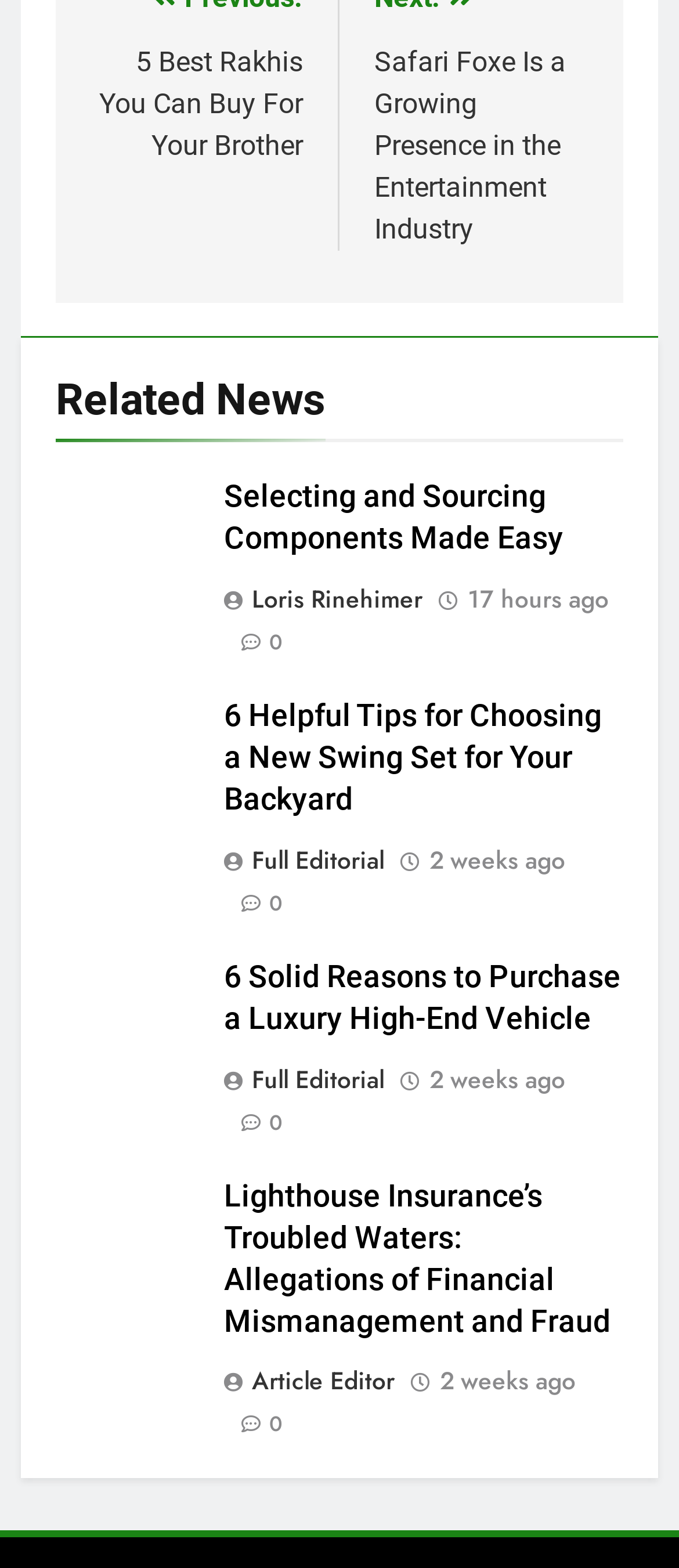Please find the bounding box coordinates of the element's region to be clicked to carry out this instruction: "Read article about Lighthouse Insurance".

[0.329, 0.751, 0.899, 0.853]